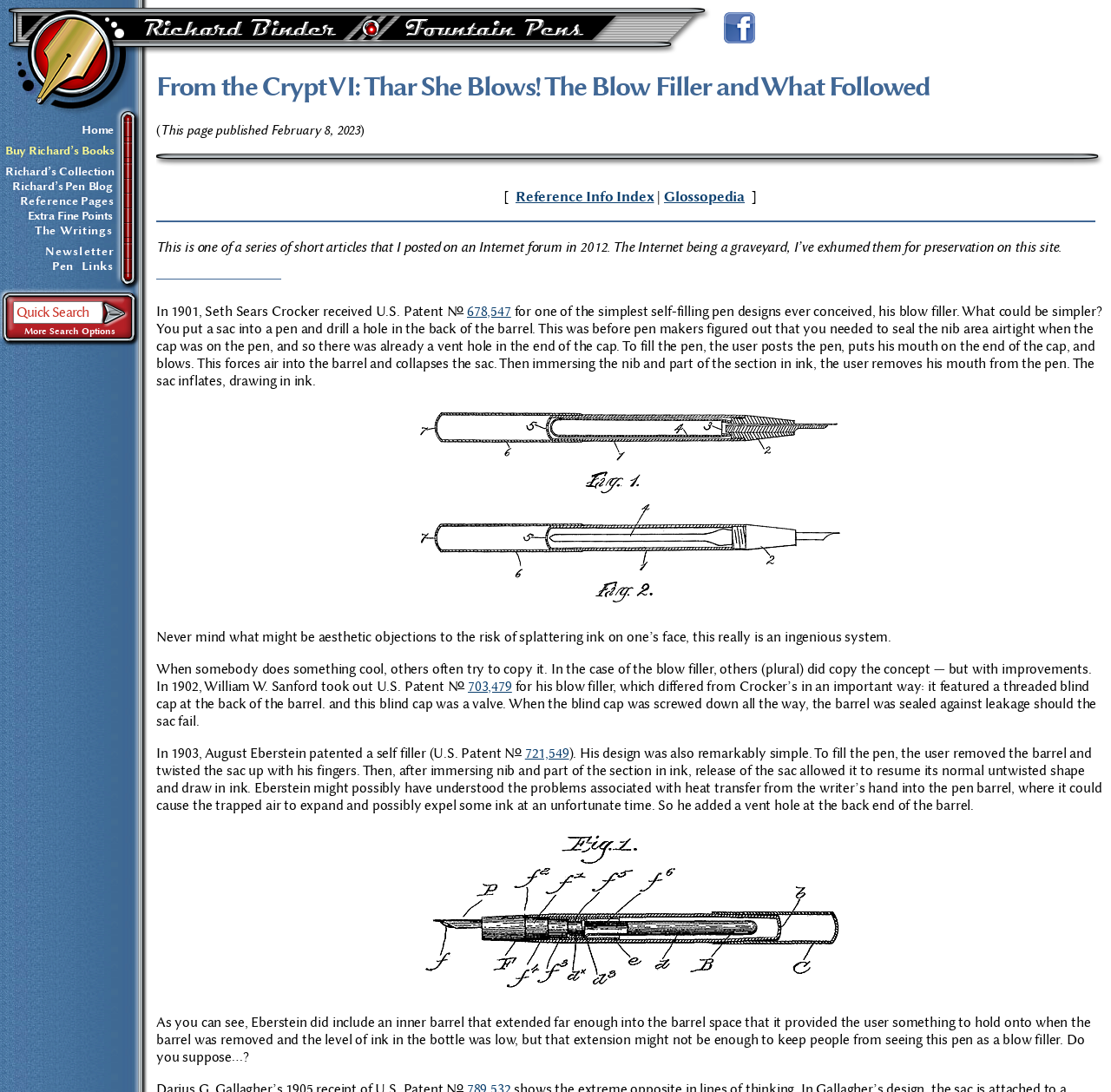Find and generate the main title of the webpage.

From the Crypt VI: Thar She Blows! The Blow Filler and What Followed